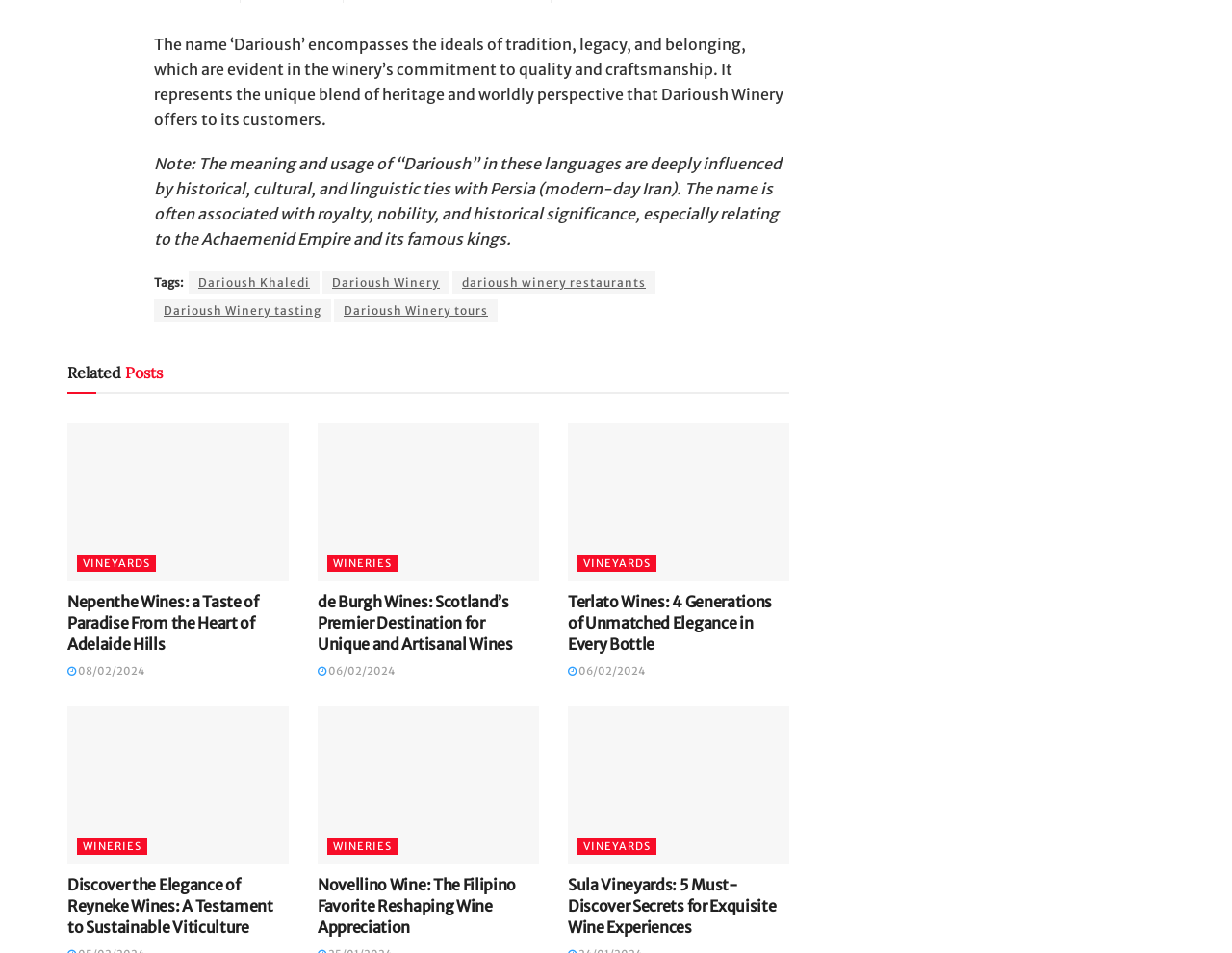How many links are associated with the article 'Nepenthe Wines: a Taste of Paradise From the Heart of Adelaide Hills'?
Provide a fully detailed and comprehensive answer to the question.

The article 'Nepenthe Wines: a Taste of Paradise From the Heart of Adelaide Hills' has two links, one with the text 'Nepenthe Wines: a Taste of Paradise From the Heart of Adelaide Hills' and another with the text 'Nepenthe Wines - Collection'. Therefore, there are two links associated with the article.